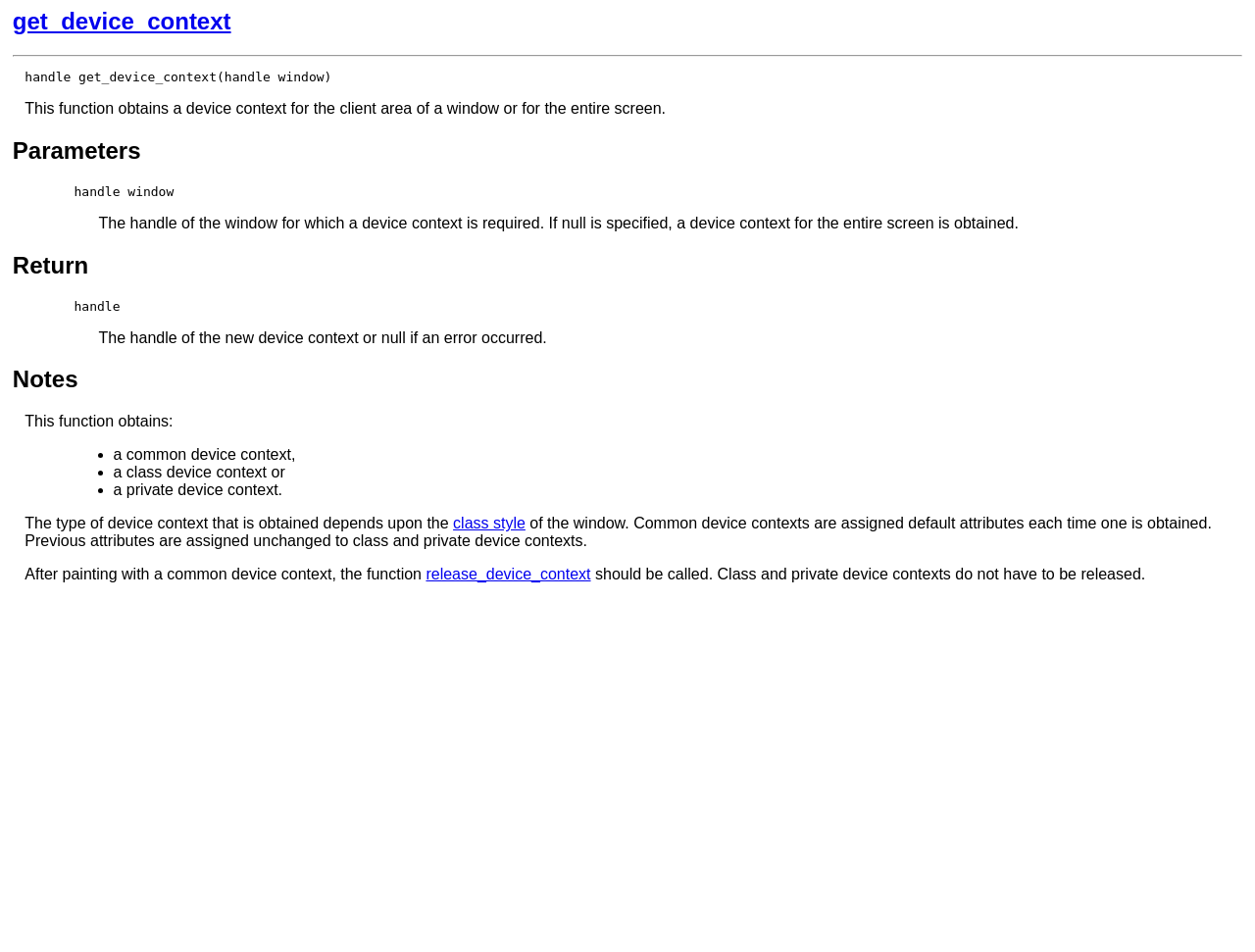What is the return value of the get_device_context function?
Refer to the image and answer the question using a single word or phrase.

Handle of the new device context